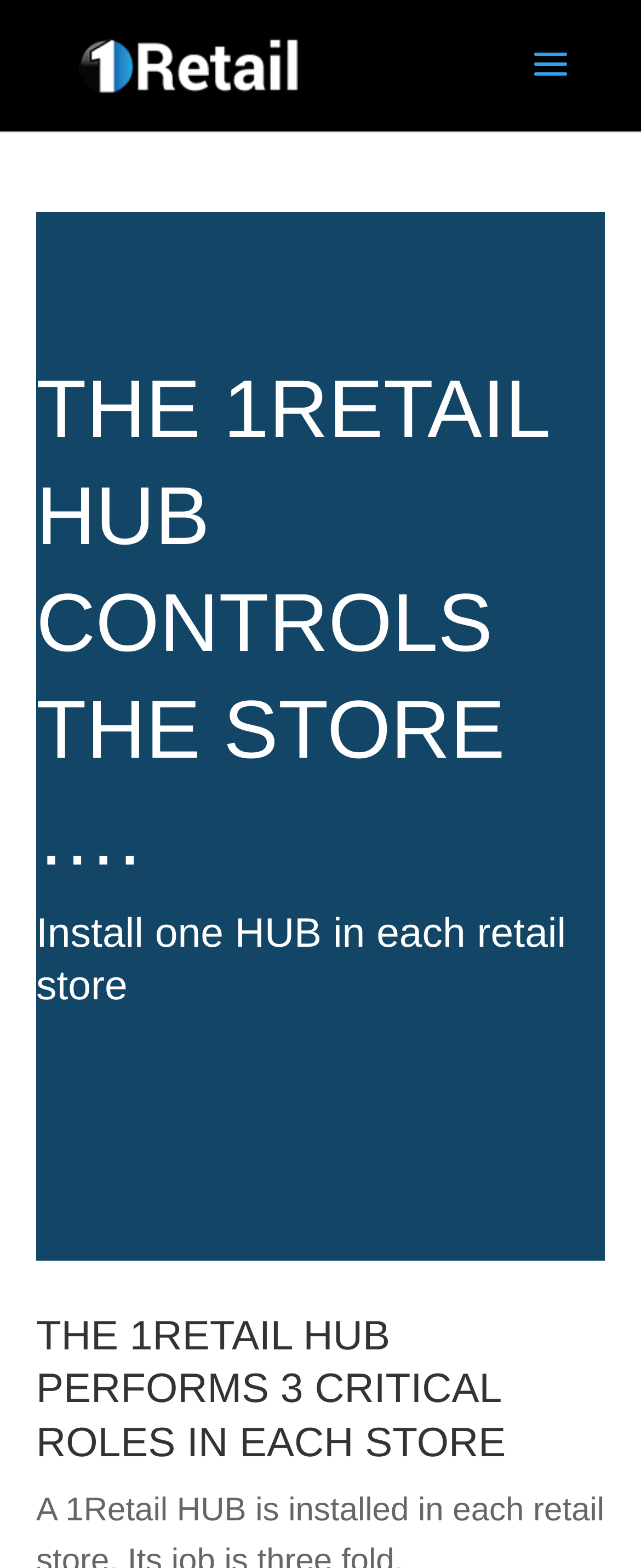What is the relationship between the 1Retail HUB and the store?
Using the image as a reference, give an elaborate response to the question.

The relationship between the 1Retail HUB and the store can be inferred from the heading 'THE 1RETAIL HUB CONTROLS THE STORE ….'. This heading suggests that the 1Retail HUB has a controlling function over the store.